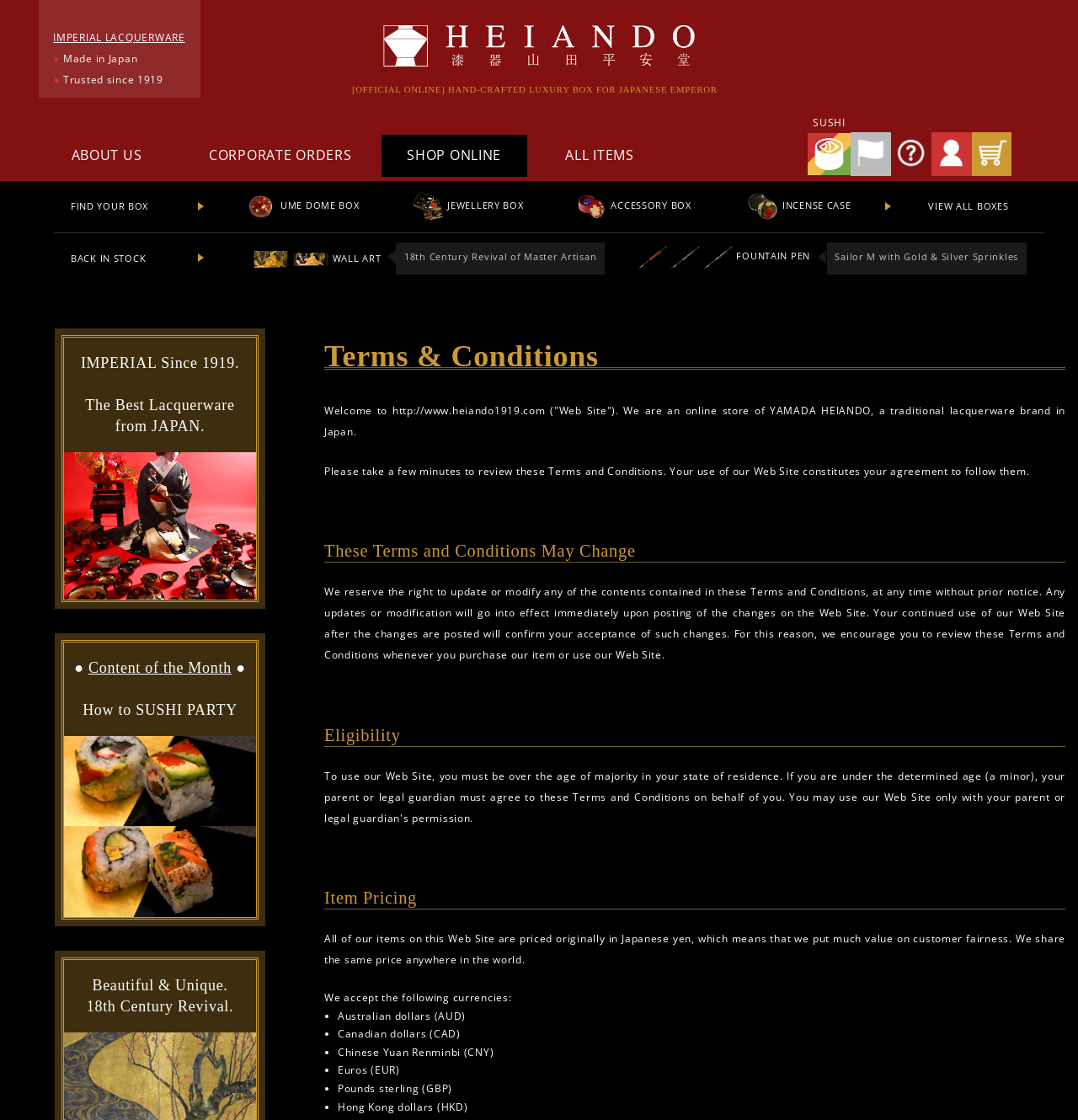Write a detailed summary of the webpage, including text, images, and layout.

This webpage is an online shop for Japanese imperial lacquerware, specifically YAMADA HEIANDO Lacquerware, which has been trusted since 1919. At the top of the page, there is a heading that reads "IMPERIAL LACQUERWARE" with a bullet point next to it, followed by the text "Made in Japan" and "Trusted since 1919". Below this, there is a link to the official online shop with an image of a luxurious box.

On the left side of the page, there are several links to different sections of the website, including "ABOUT US", "CORPORATE ORDERS", "SHOP ONLINE", and "ALL ITEMS". Below these links, there are five images of different luxury boxes with links to their respective product pages.

In the center of the page, there is a section showcasing various types of boxes, including Ume Dome Box, Jewelry Box, Accessory Box, and Incense Case, each with an image and a link to its product page. Below this section, there is a link to "VIEW ALL BOXES".

On the right side of the page, there is a section highlighting a few specific products, including UME Wall Art, MAKI-E Fountain Pen, and Sailor M with Gold & Silver Sprinkles, each with an image and a link to its product page.

At the bottom of the page, there is a section with links to "Terms & Conditions" and a list of currencies, including Canadian dollars, Chinese Yuan Renminbi, Euros, Pounds sterling, and Hong Kong dollars.

Throughout the page, there are several images of luxurious boxes and products, giving the impression of a high-end online shop.